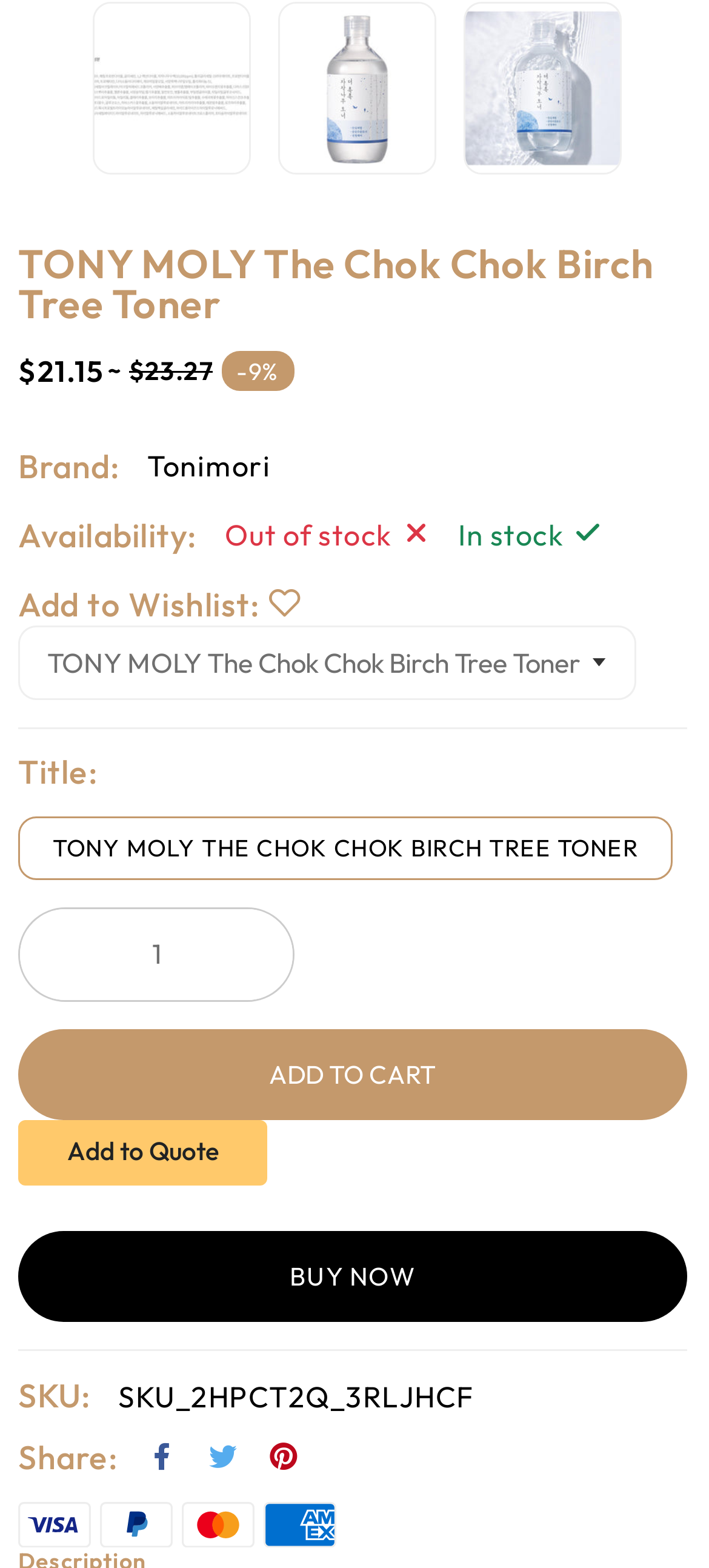Determine the bounding box coordinates for the clickable element required to fulfill the instruction: "Click the 'Add to Wishlist' link". Provide the coordinates as four float numbers between 0 and 1, i.e., [left, top, right, bottom].

[0.378, 0.372, 0.426, 0.399]